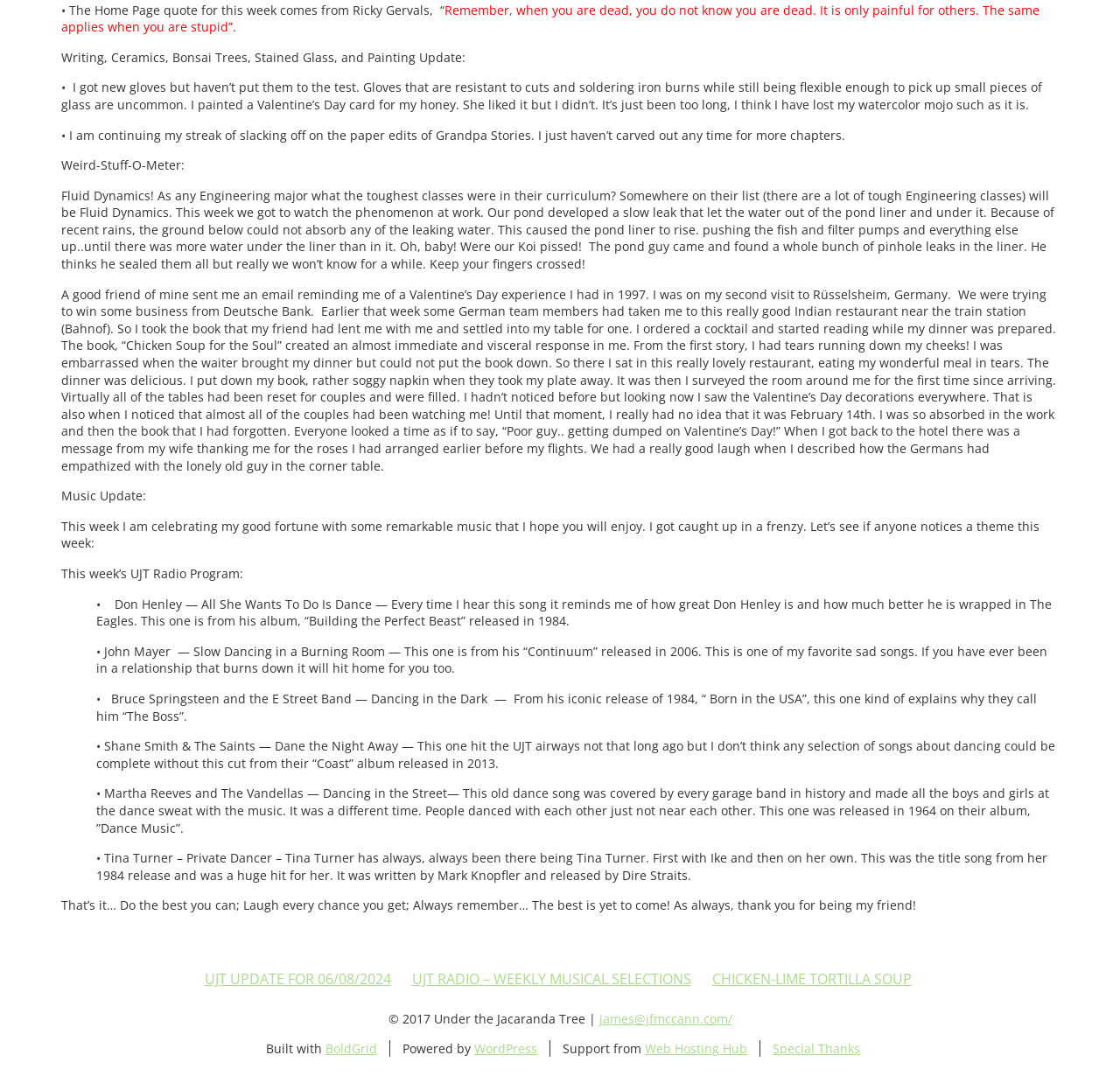Find the bounding box coordinates of the element to click in order to complete the given instruction: "Visit UJT RADIO – WEEKLY MUSICAL SELECTIONS."

[0.364, 0.891, 0.621, 0.917]